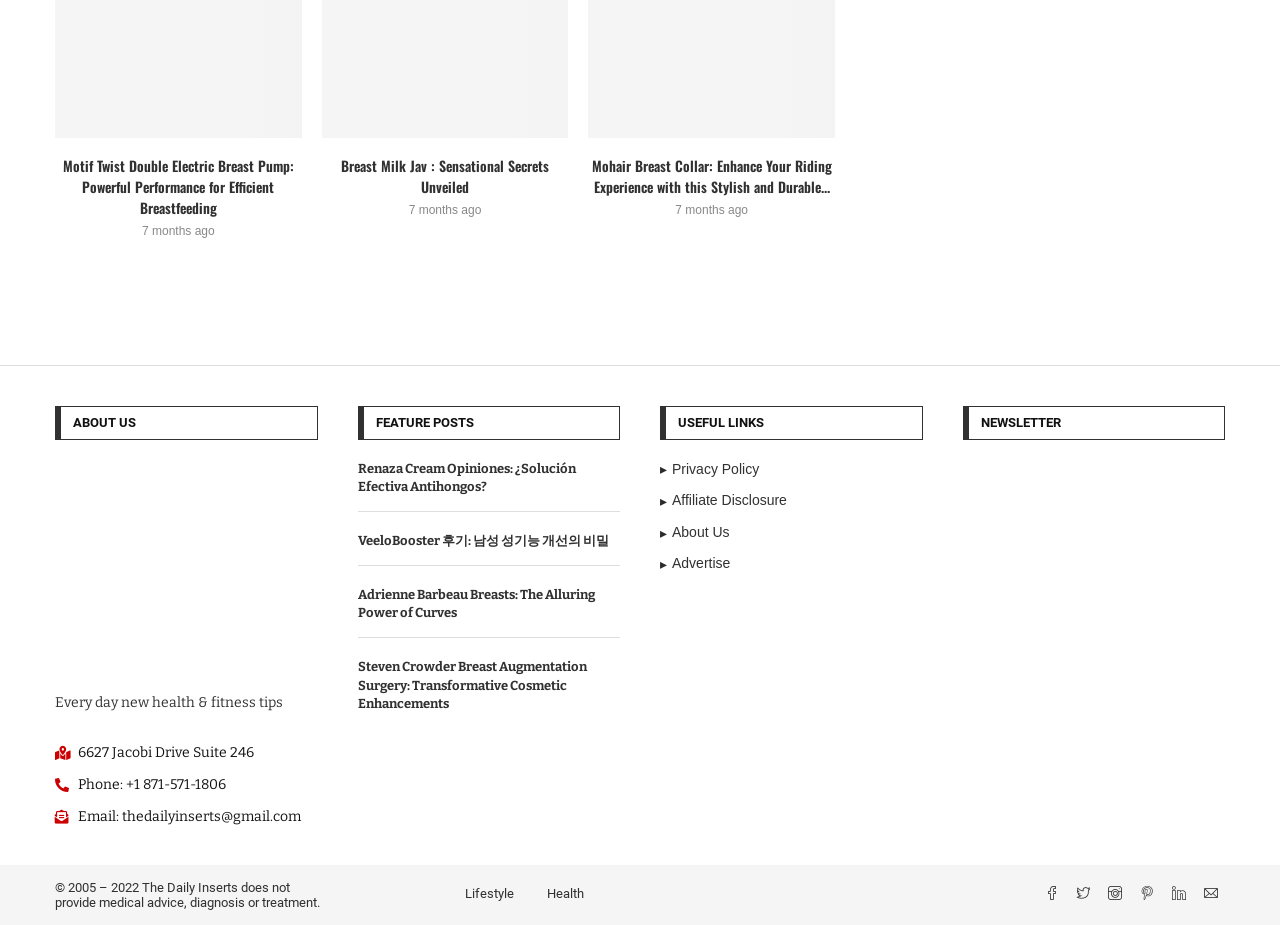What is the phone number listed?
Using the information from the image, answer the question thoroughly.

I found the phone number by looking at the StaticText element at coordinates [0.061, 0.839, 0.176, 0.858], which contains the text 'Phone: +1 871-571-1806'.